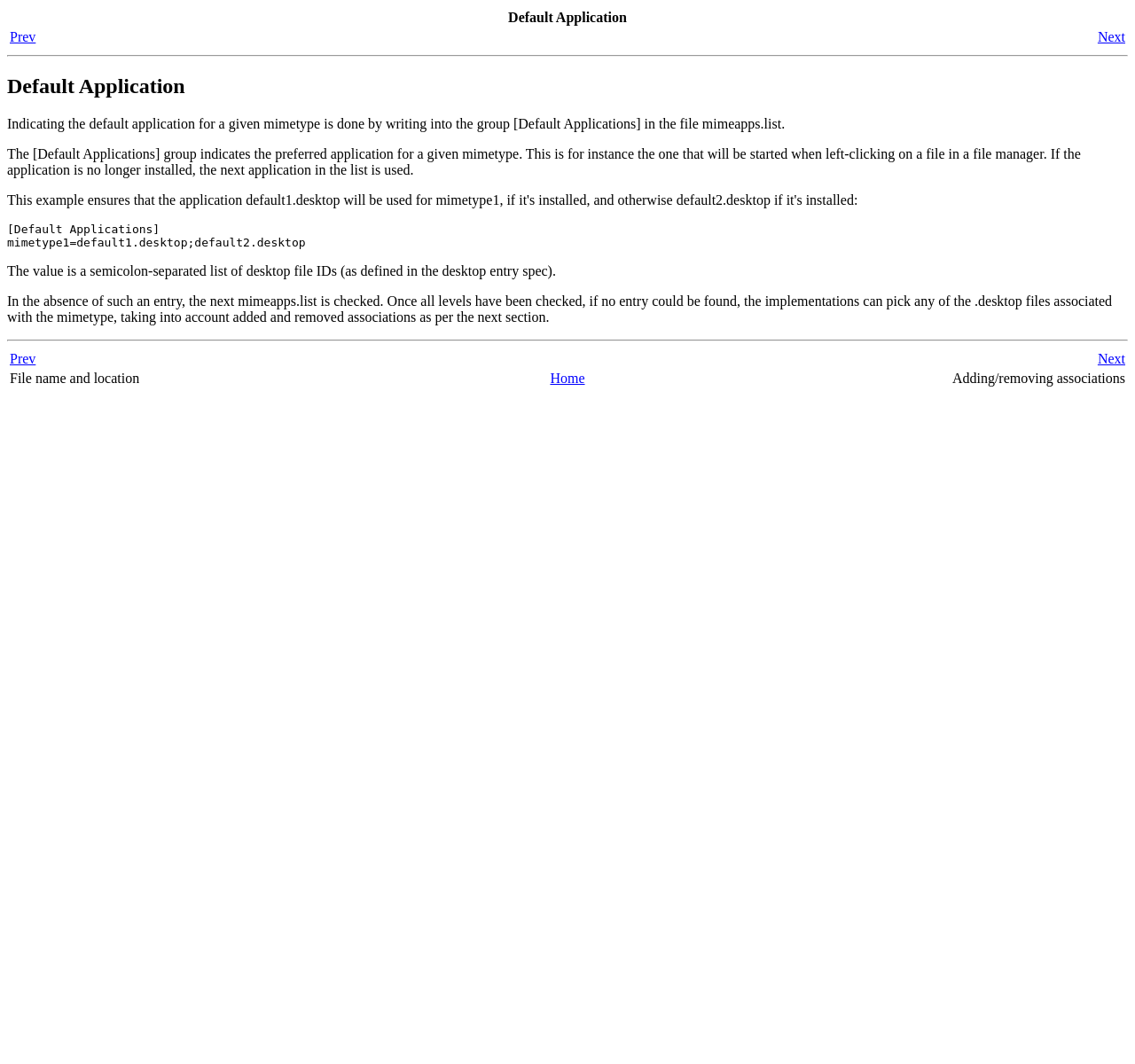Using the information in the image, give a detailed answer to the following question: What is the function of the Prev and Next links?

The Prev and Next links are used to navigate between pages, allowing the user to move back and forth between different sections of the application.